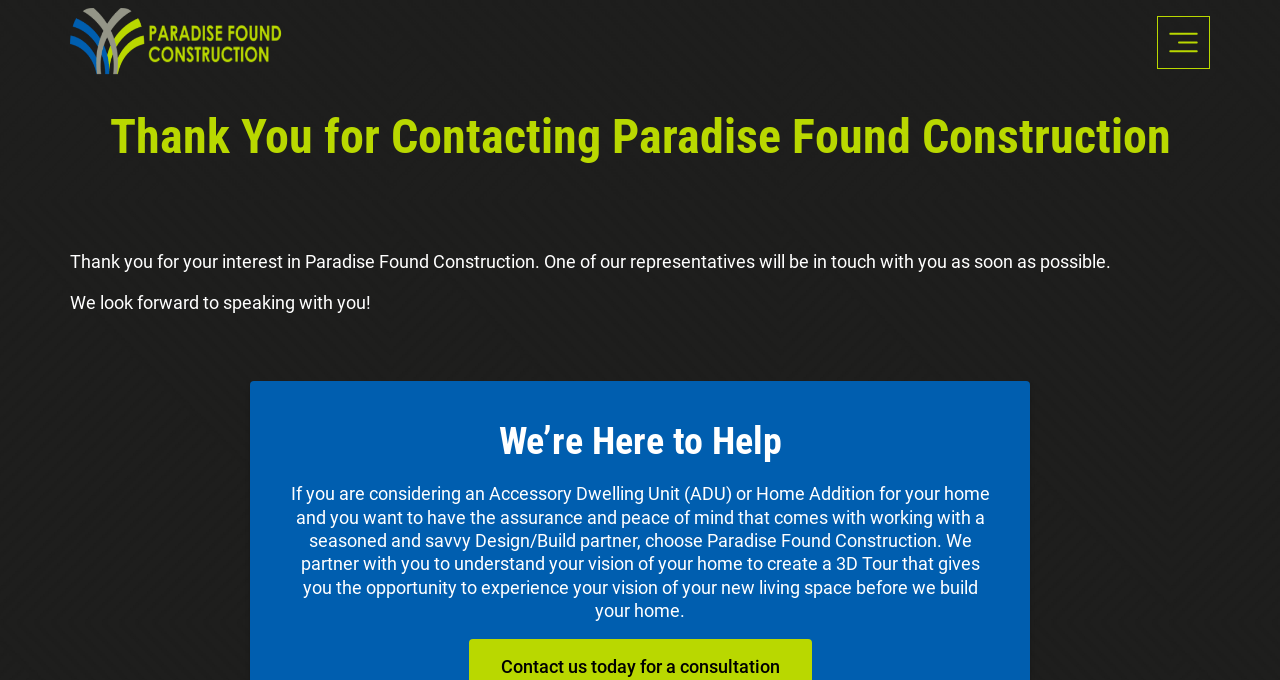Please provide a comprehensive answer to the question based on the screenshot: What is the company's approach to working with clients?

The company's approach to working with clients is partnering, as mentioned in the static text 'We partner with you to understand your vision of your home to create a 3D Tour that gives you the opportunity to experience your vision of your new living space before we build your home.' This indicates that the company works closely with clients to understand their needs and vision.